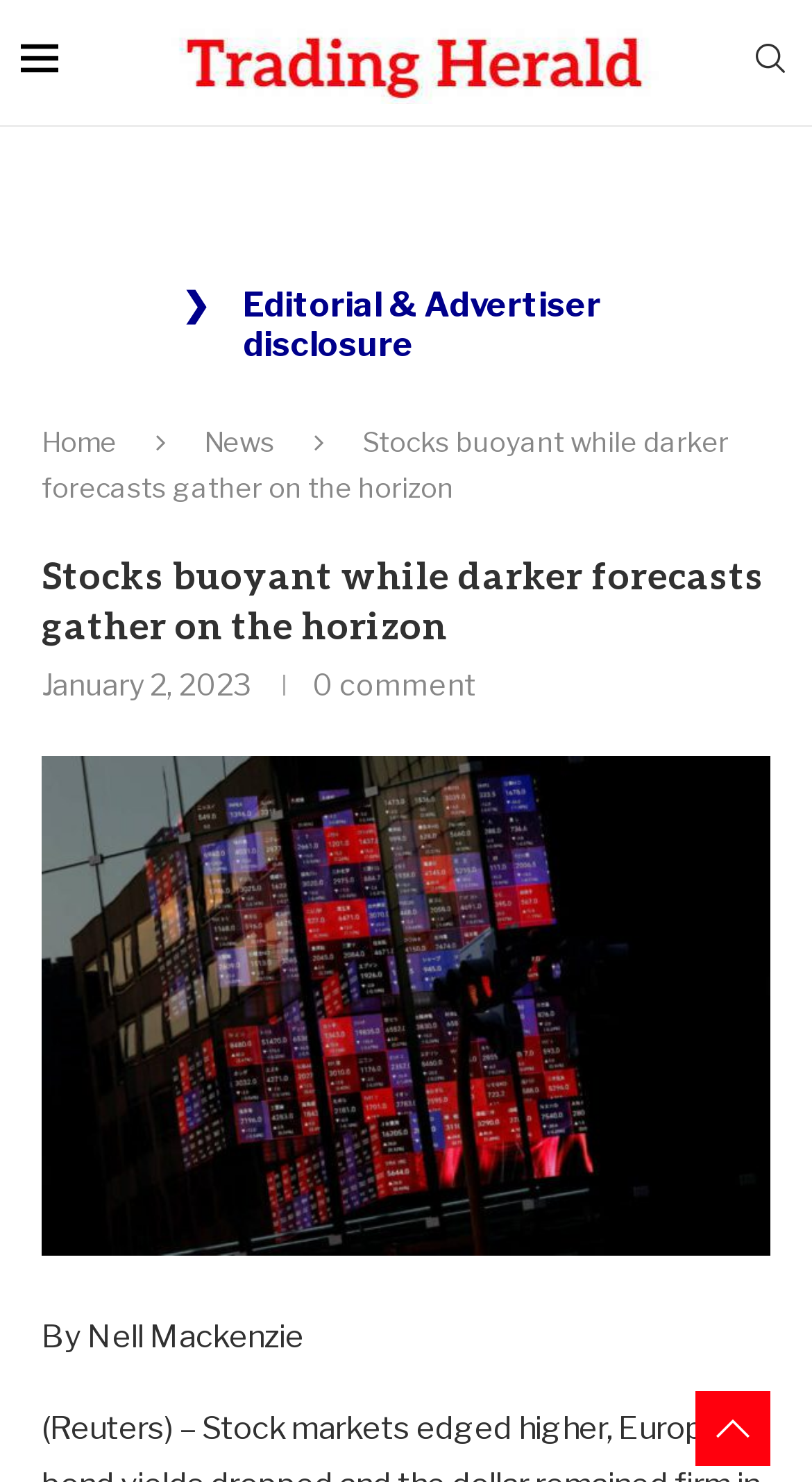What is the date of the article?
From the image, respond using a single word or phrase.

January 2, 2023